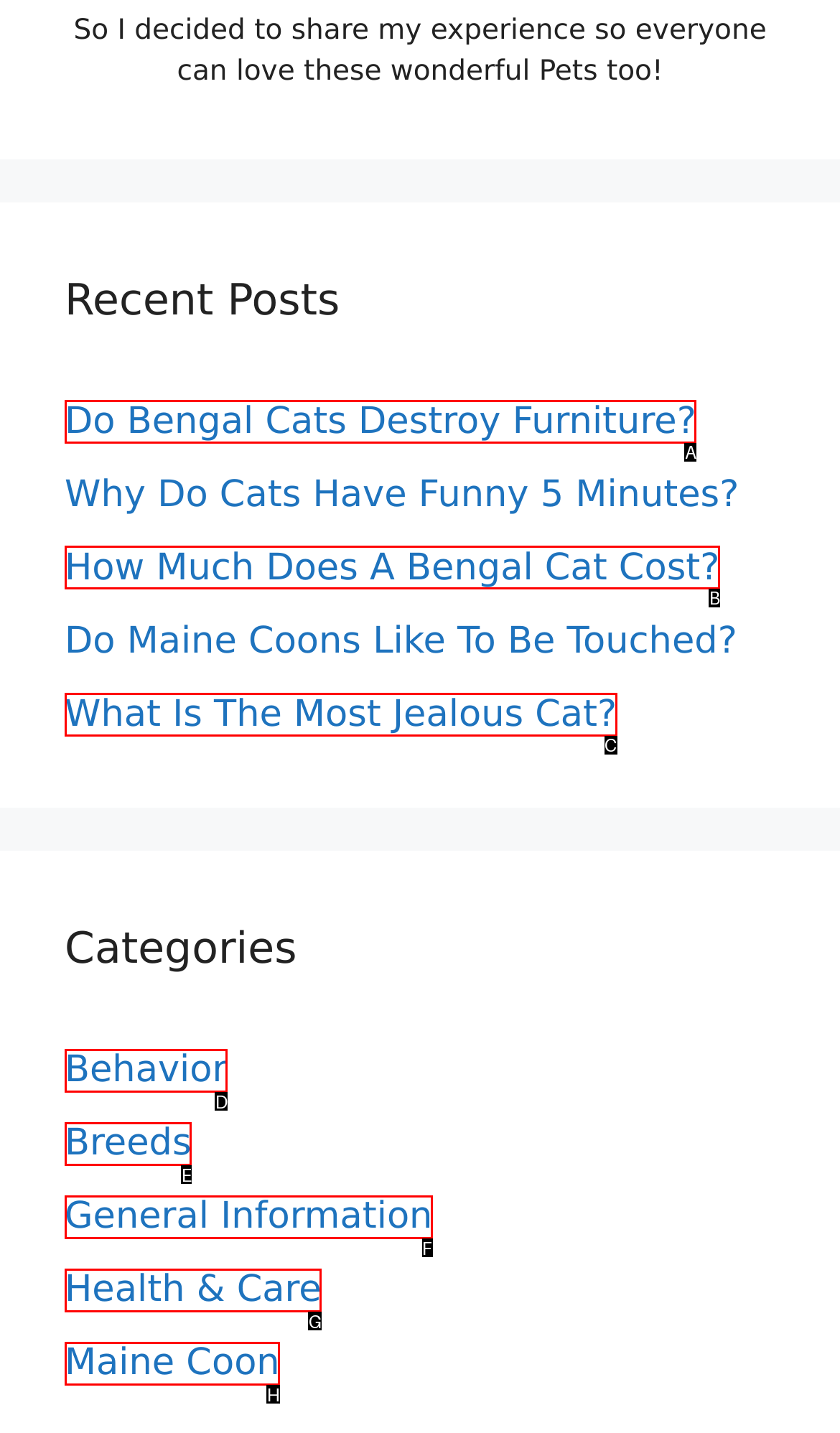Choose the HTML element that should be clicked to achieve this task: learn about the cost of a Bengal Cat
Respond with the letter of the correct choice.

B